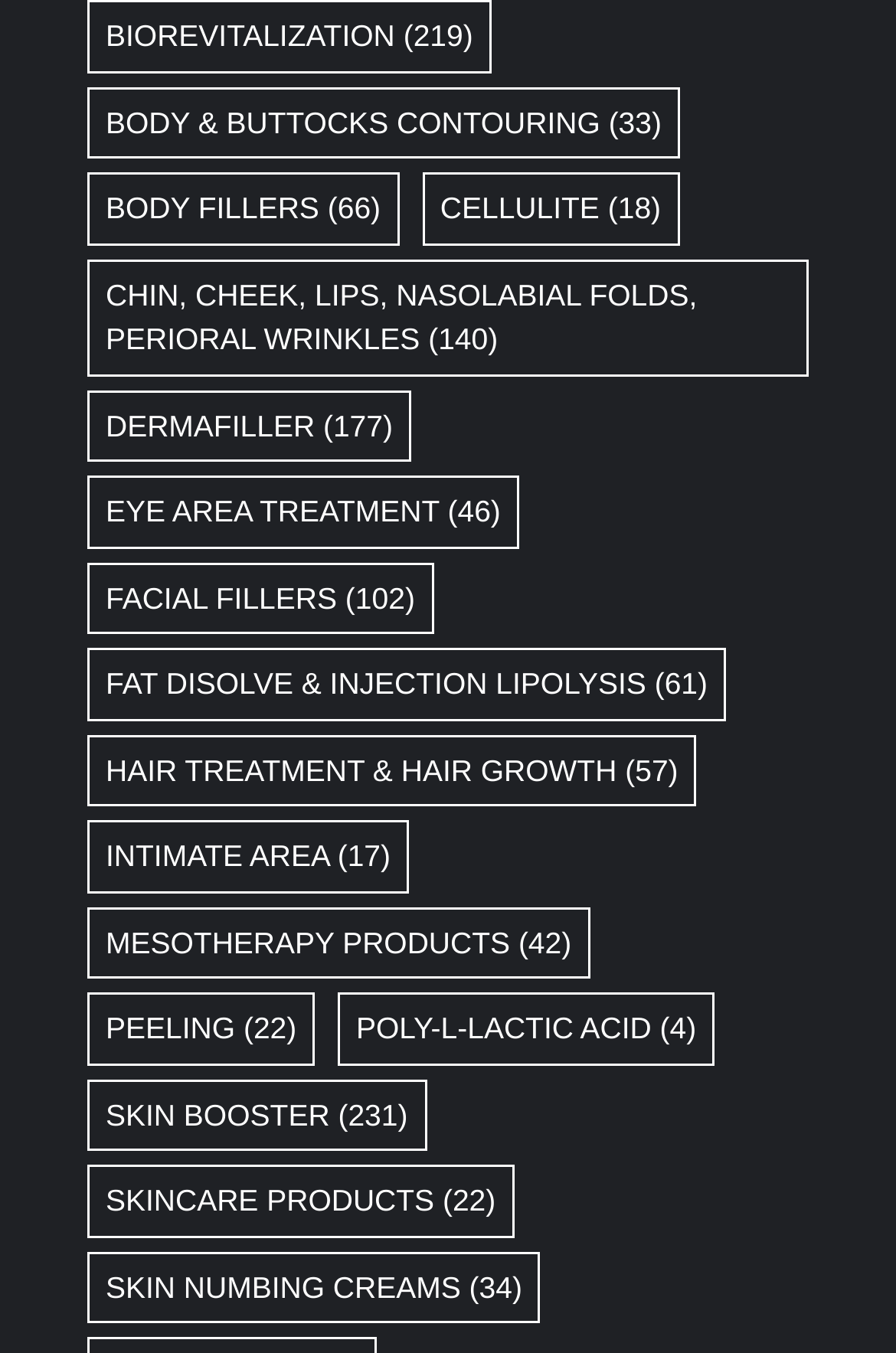Highlight the bounding box coordinates of the region I should click on to meet the following instruction: "Browse CHIN, CHEEK, LIPS, NASOLABIAL FOLDS, PERIORAL WRINKLES".

[0.097, 0.192, 0.903, 0.278]